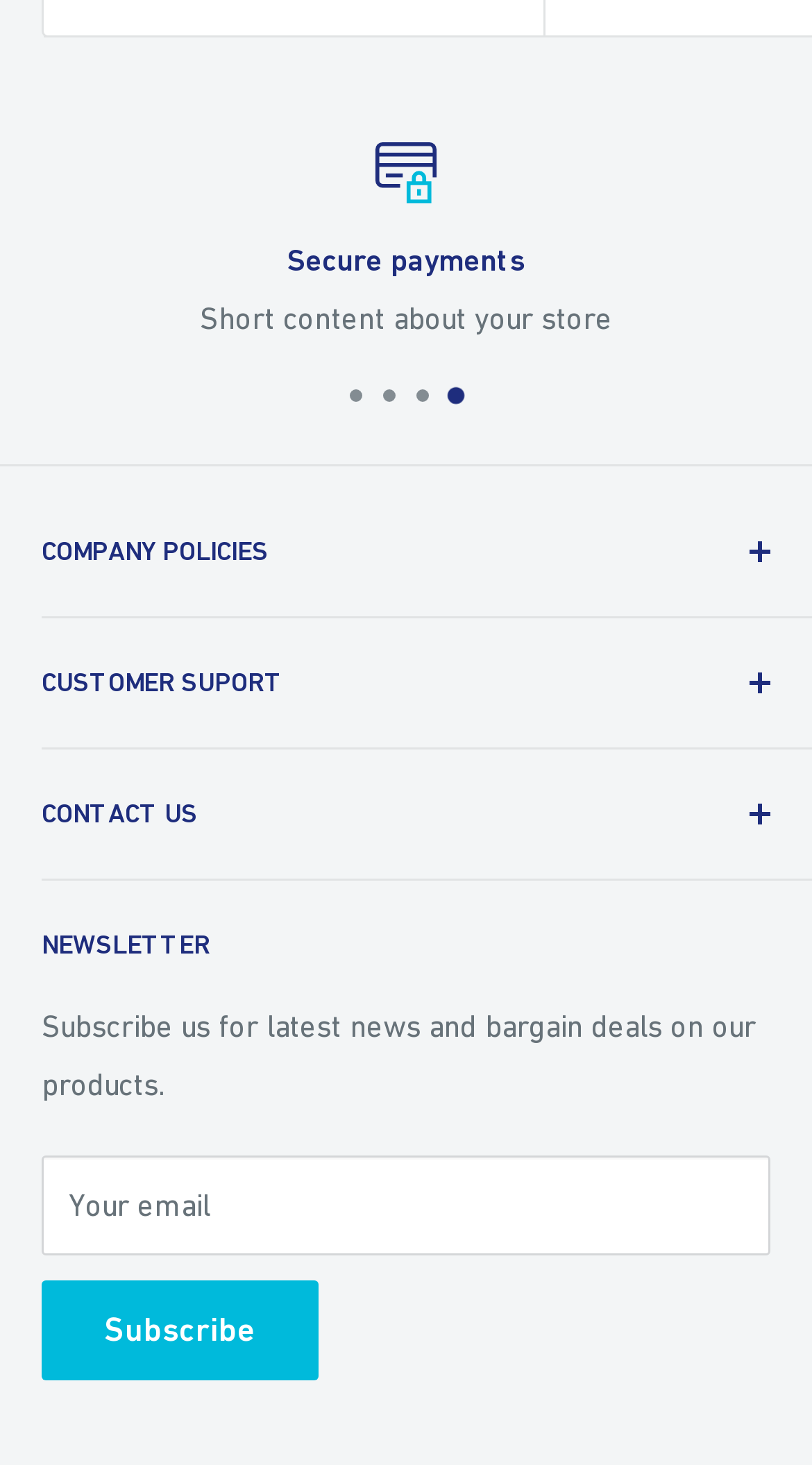How many links are under COMPANY POLICIES?
Please use the image to provide a one-word or short phrase answer.

5